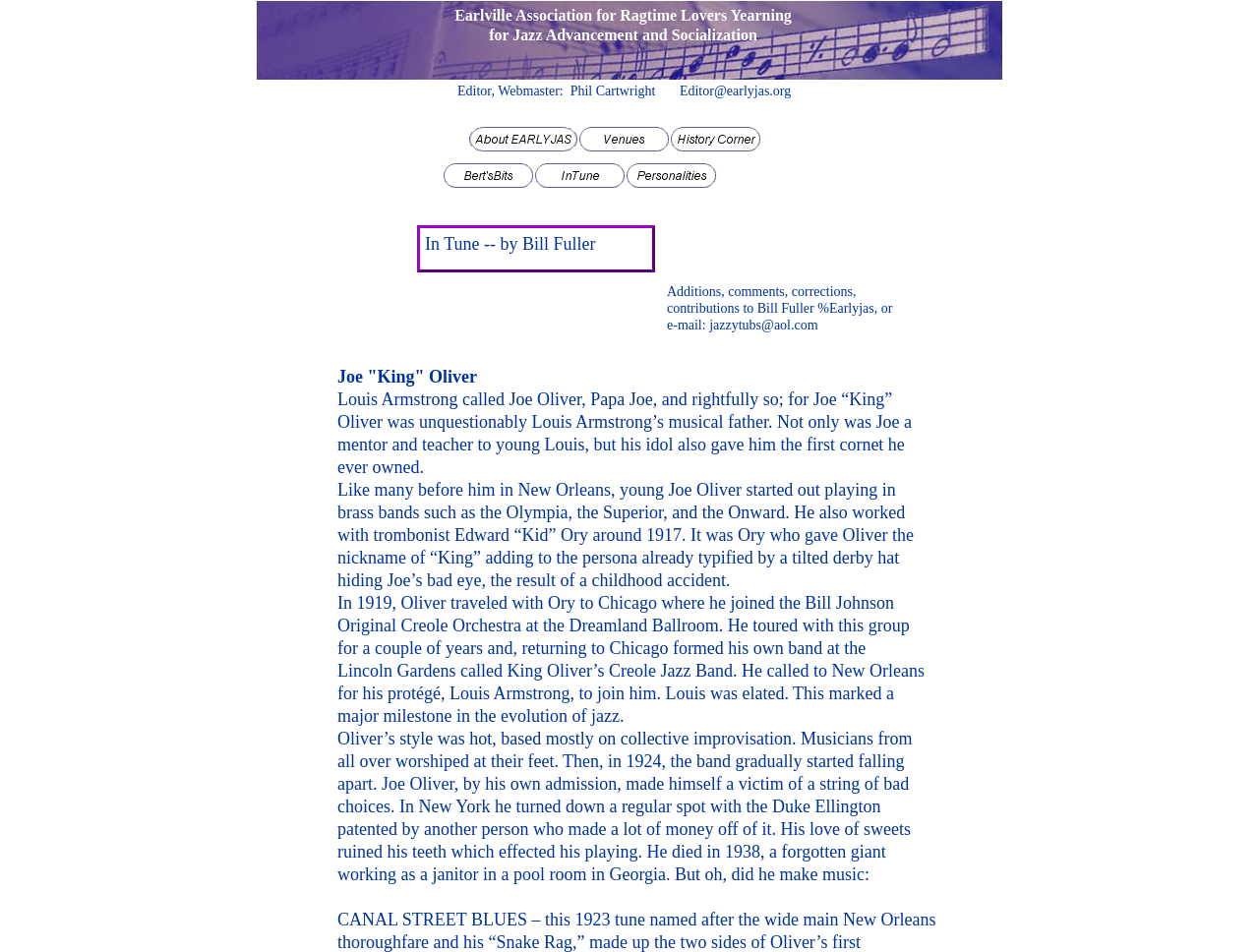Using the webpage screenshot and the element description name="i8", determine the bounding box coordinates. Specify the coordinates in the format (top-left x, top-left y, bottom-right x, bottom-right y) with values ranging from 0 to 1.

[0.425, 0.183, 0.496, 0.2]